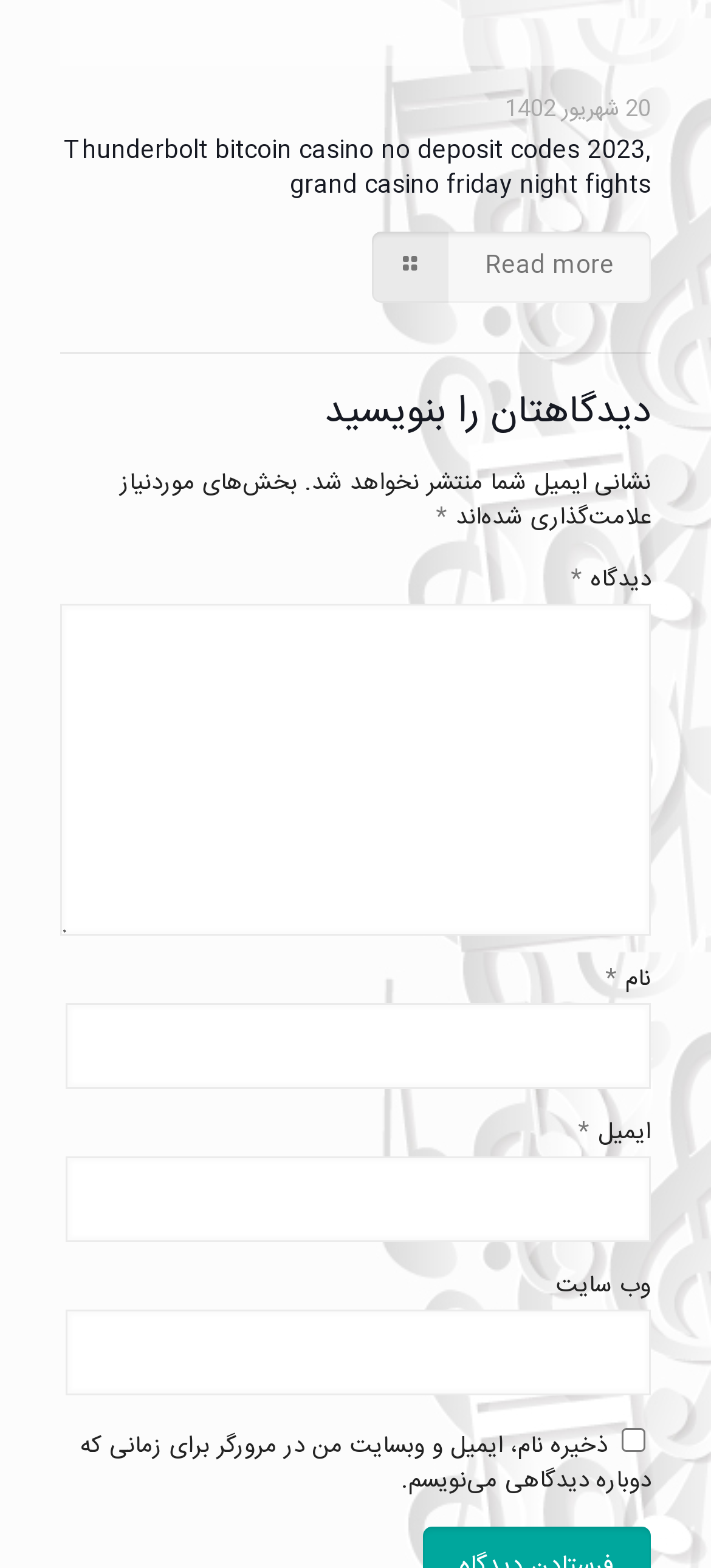Provide a one-word or one-phrase answer to the question:
What is the text above the 'دیدگاه' textbox?

بخش‌های موردنیاز علامت‌گذاری شده‌اند